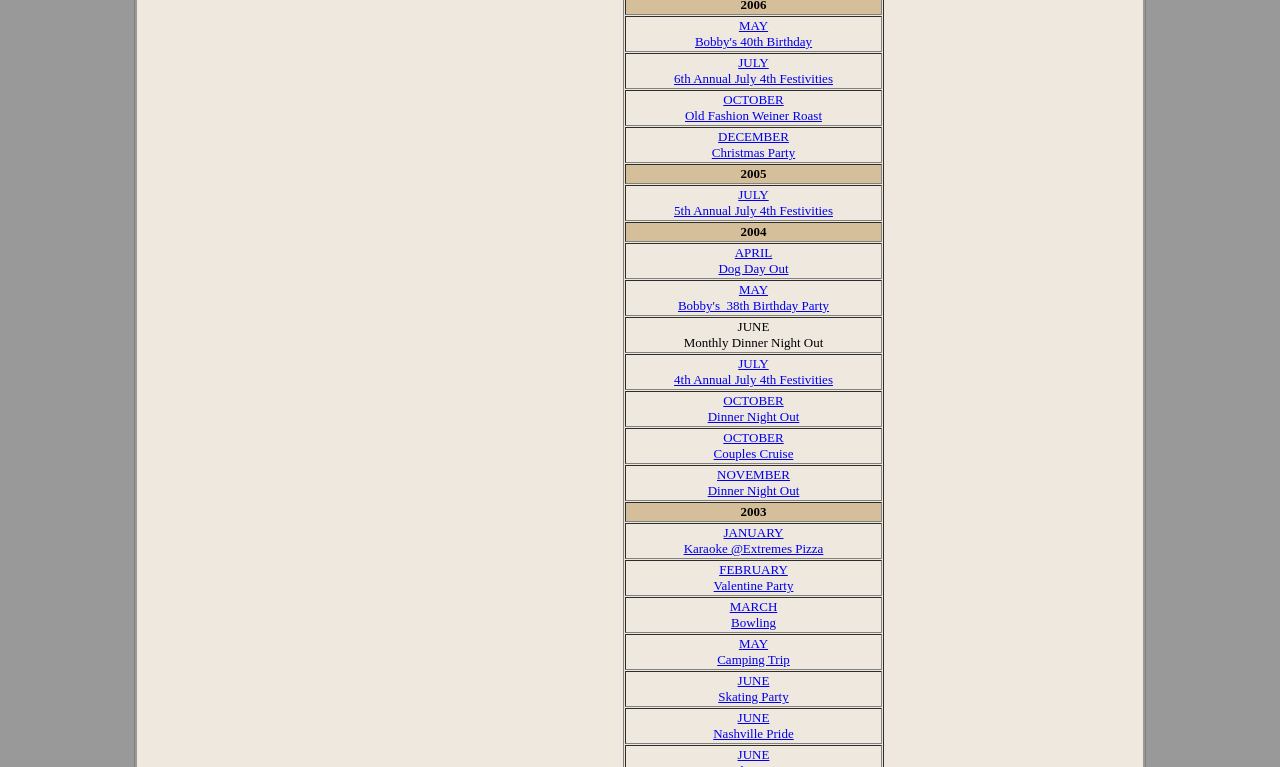Please provide a brief answer to the question using only one word or phrase: 
How many events are listed for the month of May?

3